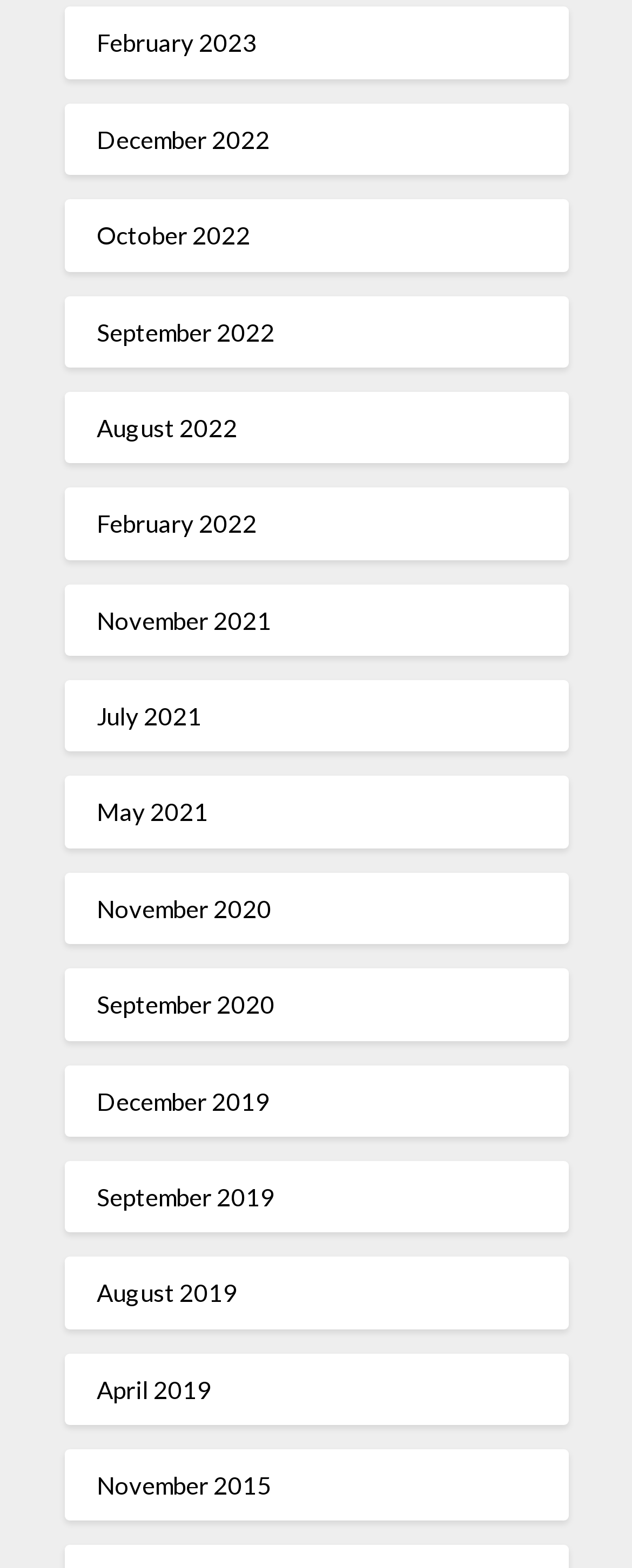Given the description "February 2023", determine the bounding box of the corresponding UI element.

[0.153, 0.018, 0.406, 0.037]